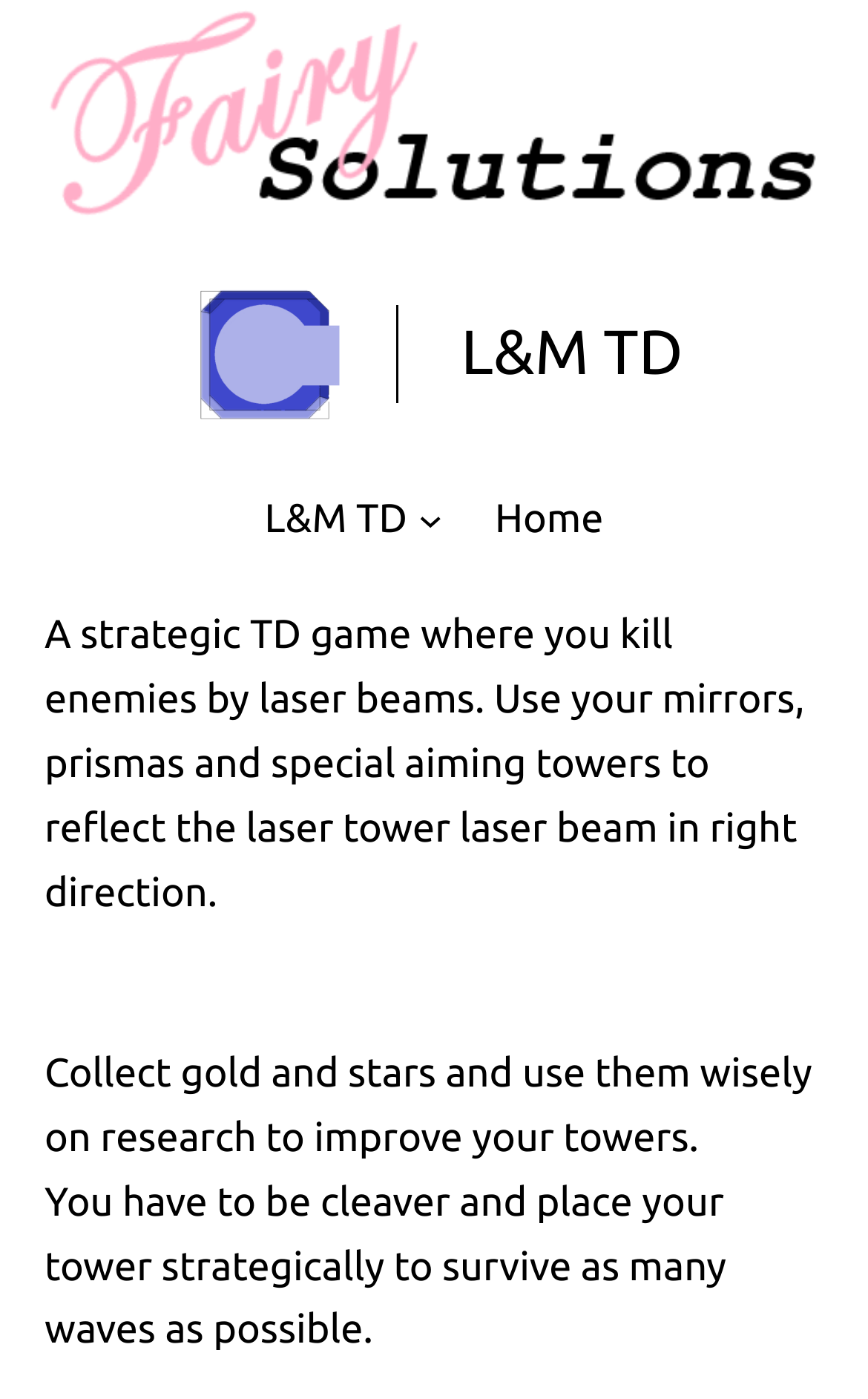Please reply with a single word or brief phrase to the question: 
What type of game is L&M TD?

Strategic TD game